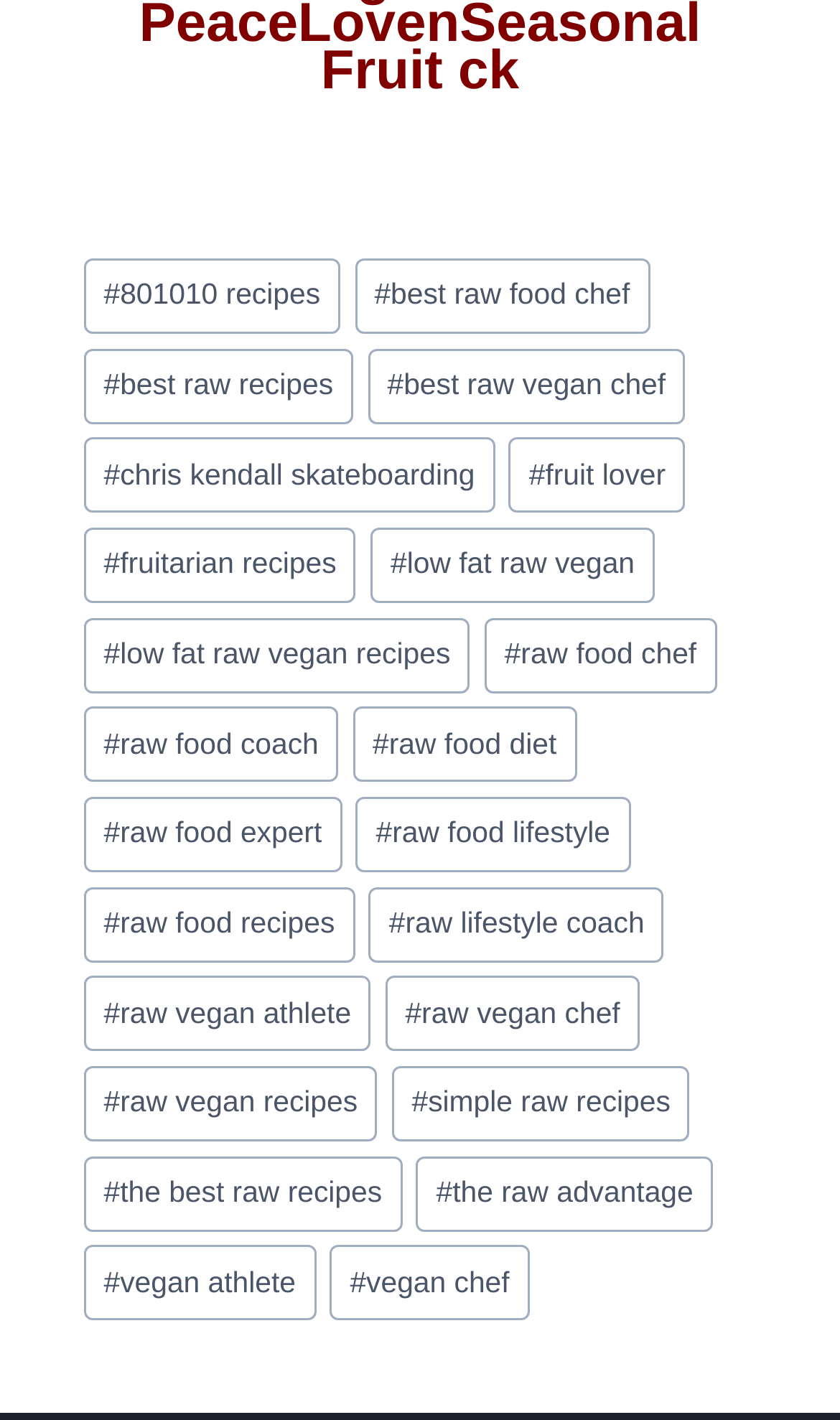Locate the bounding box for the described UI element: "#raw food chef". Ensure the coordinates are four float numbers between 0 and 1, formatted as [left, top, right, bottom].

[0.577, 0.435, 0.853, 0.488]